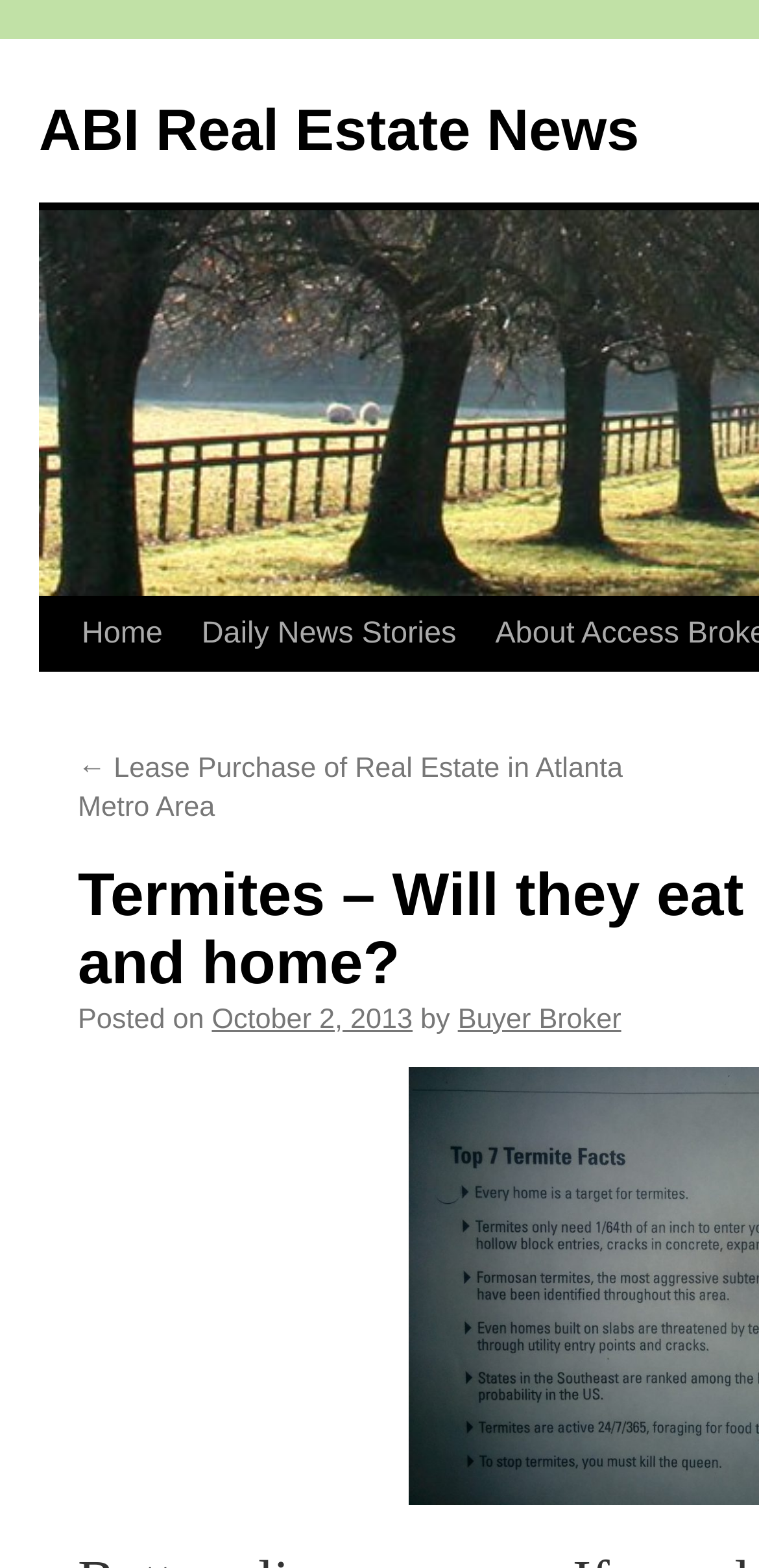Please determine the primary heading and provide its text.

Termites – Will they eat you out of house and home?